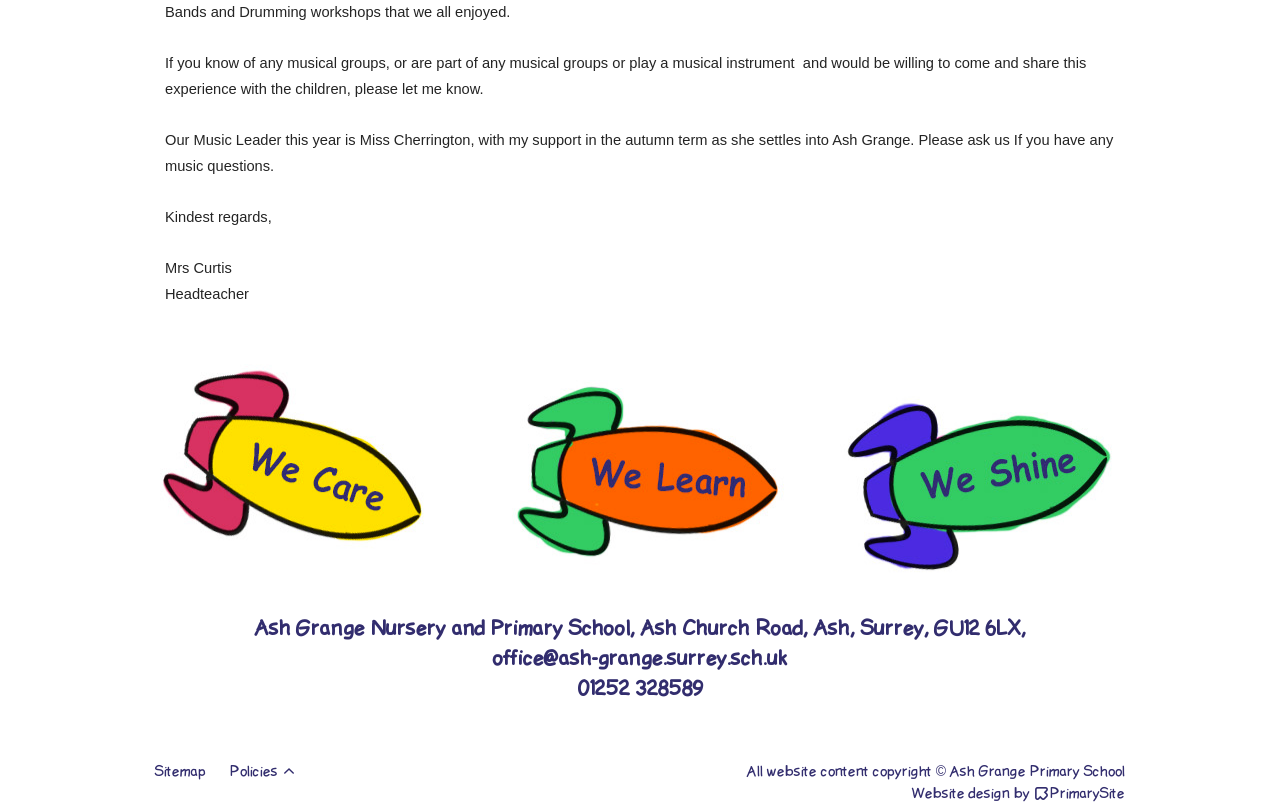From the element description: "01252 328589", extract the bounding box coordinates of the UI element. The coordinates should be expressed as four float numbers between 0 and 1, in the order [left, top, right, bottom].

[0.45, 0.834, 0.55, 0.864]